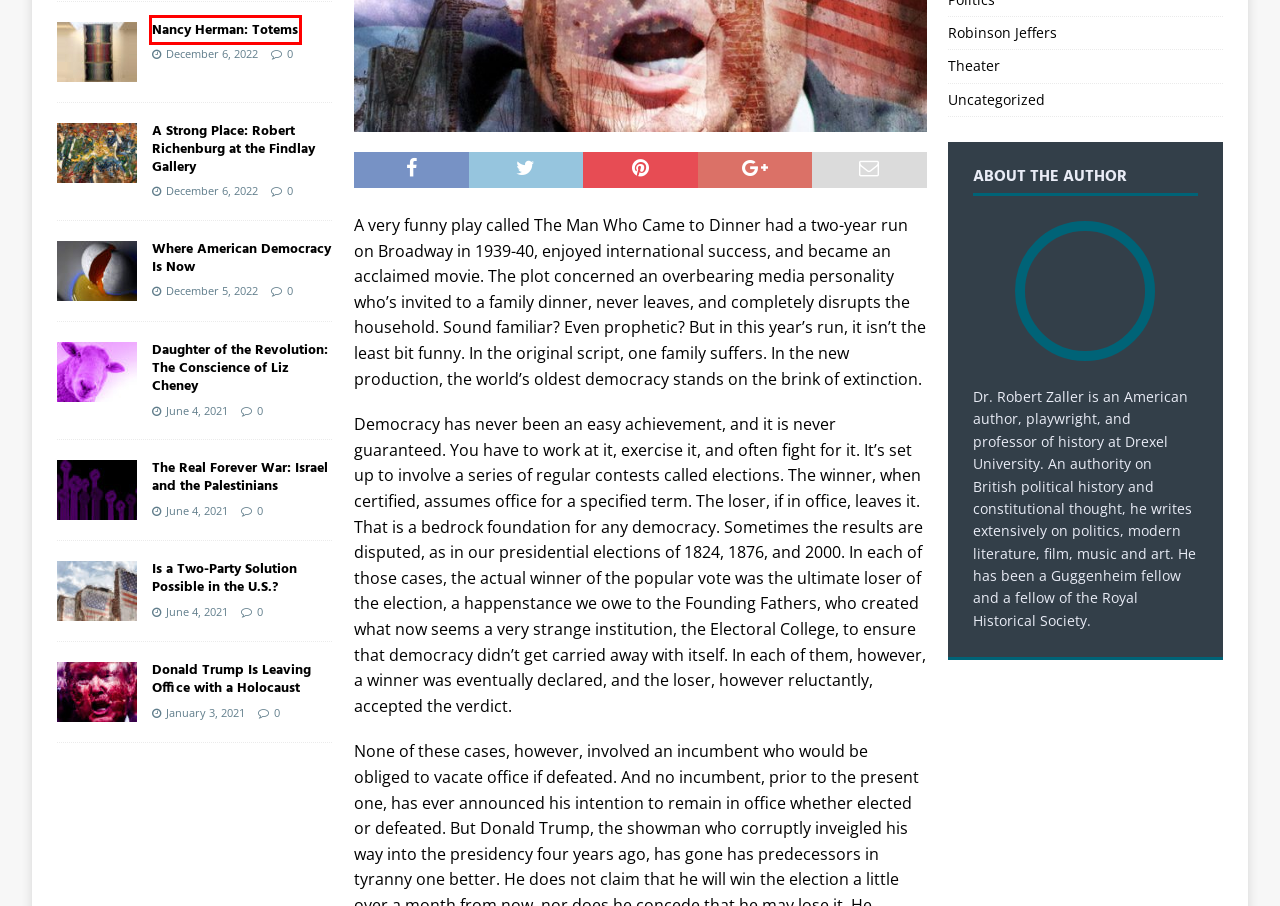You are given a screenshot of a webpage with a red rectangle bounding box around an element. Choose the best webpage description that matches the page after clicking the element in the bounding box. Here are the candidates:
A. A Strong Place: Robert Richenburg at the Findlay Gallery – Dr. Robert Zaller
B. Where American Democracy Is Now – Dr. Robert Zaller
C. Daughter of the Revolution:  The Conscience of Liz Cheney – Dr. Robert Zaller
D. Is a Two-Party Solution Possible in the U.S.? – Dr. Robert Zaller
E. Democracy Gets a Reprieve – Dr. Robert Zaller
F. Hello ChatGPT, Goodbye Education – Dr. Robert Zaller
G. Nancy Herman:  Totems – Dr. Robert Zaller
H. Donald Trump Is Leaving Office with a Holocaust – Dr. Robert Zaller

G